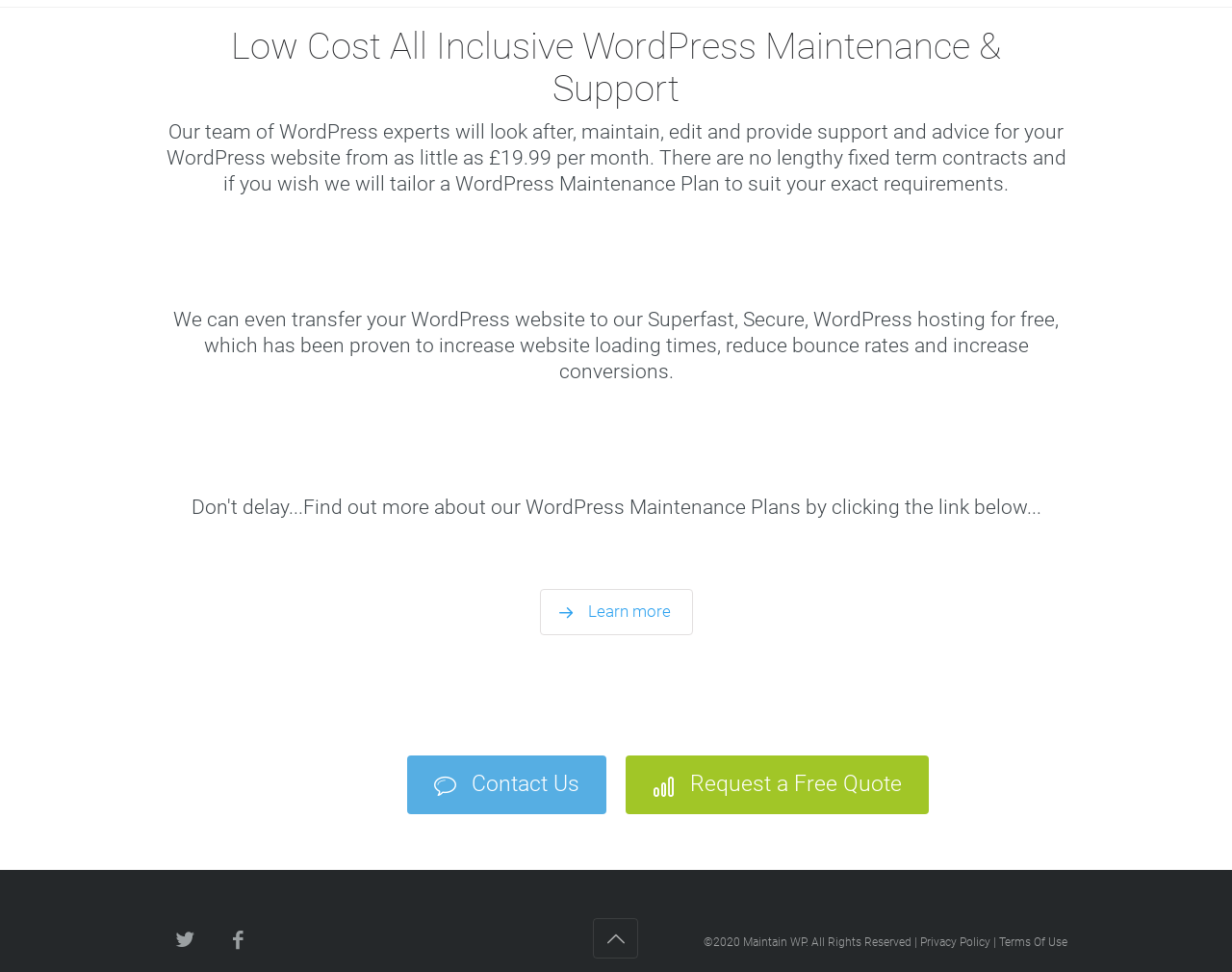Answer the question using only one word or a concise phrase: What is the minimum monthly cost for WordPress maintenance?

£19.99